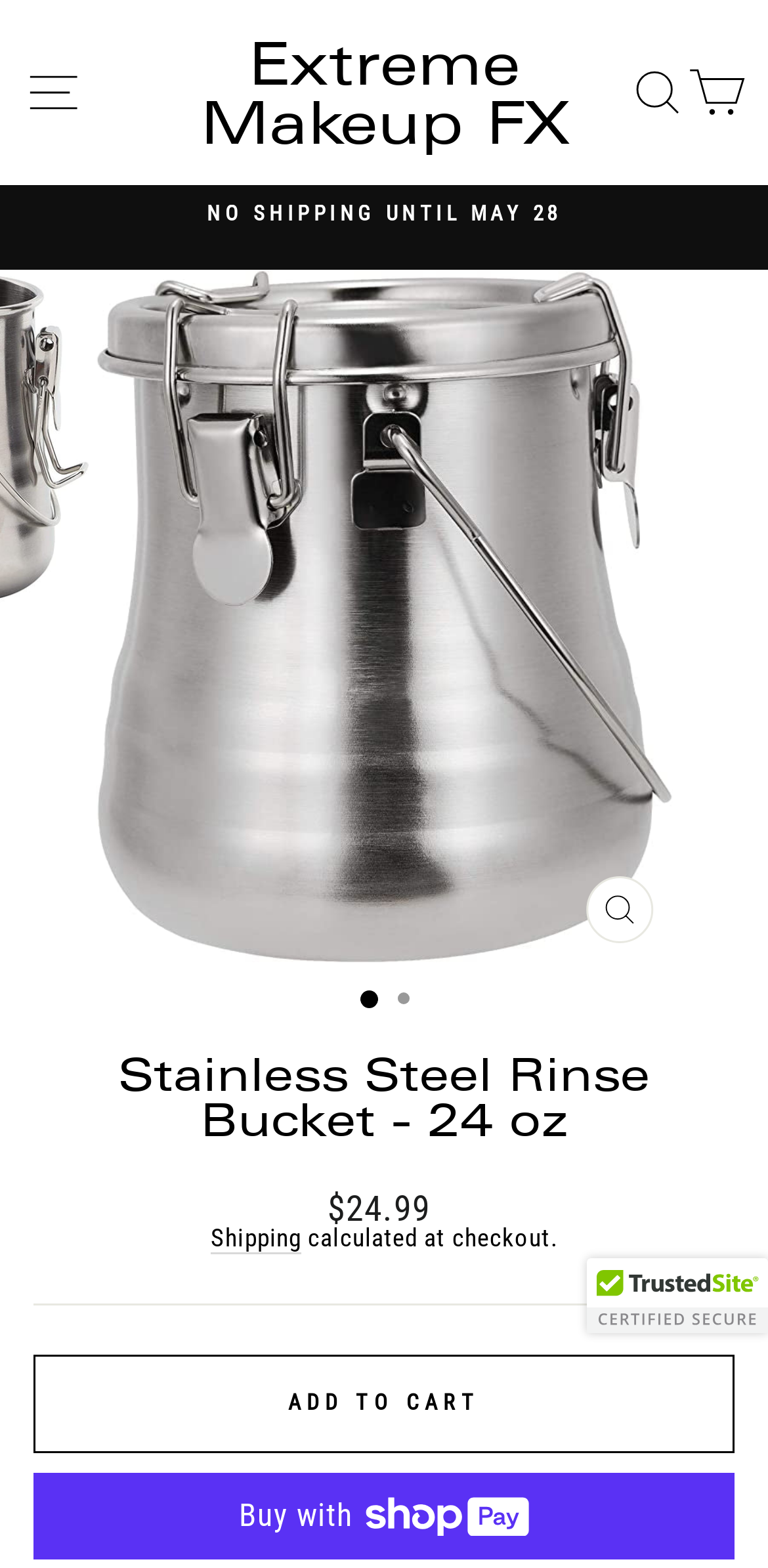Extract the top-level heading from the webpage and provide its text.

Stainless Steel Rinse Bucket - 24 oz